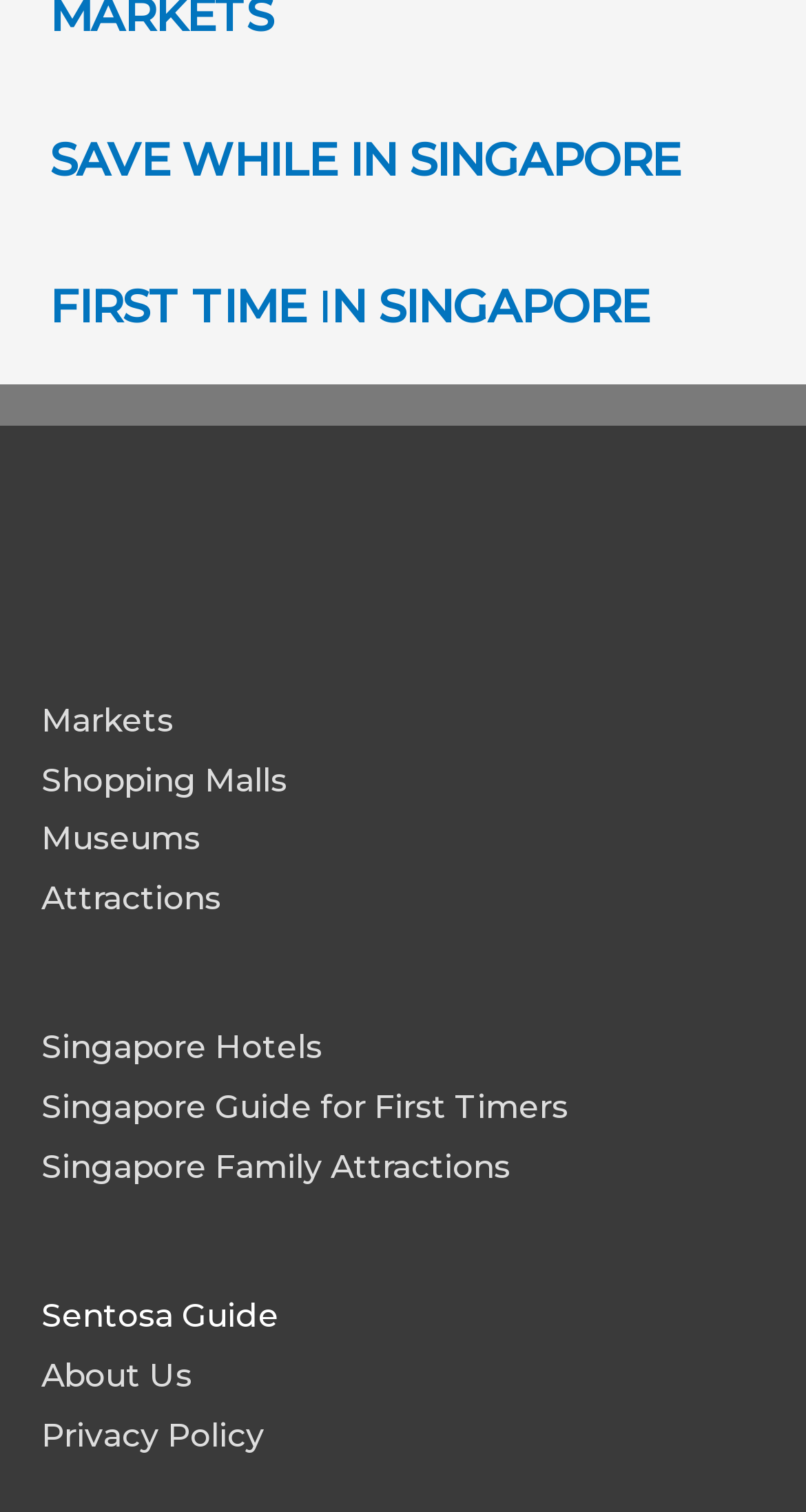Please locate the bounding box coordinates of the element that should be clicked to complete the given instruction: "Click on 'SAVE WHILE IN SINGAPORE'".

[0.061, 0.088, 0.843, 0.124]